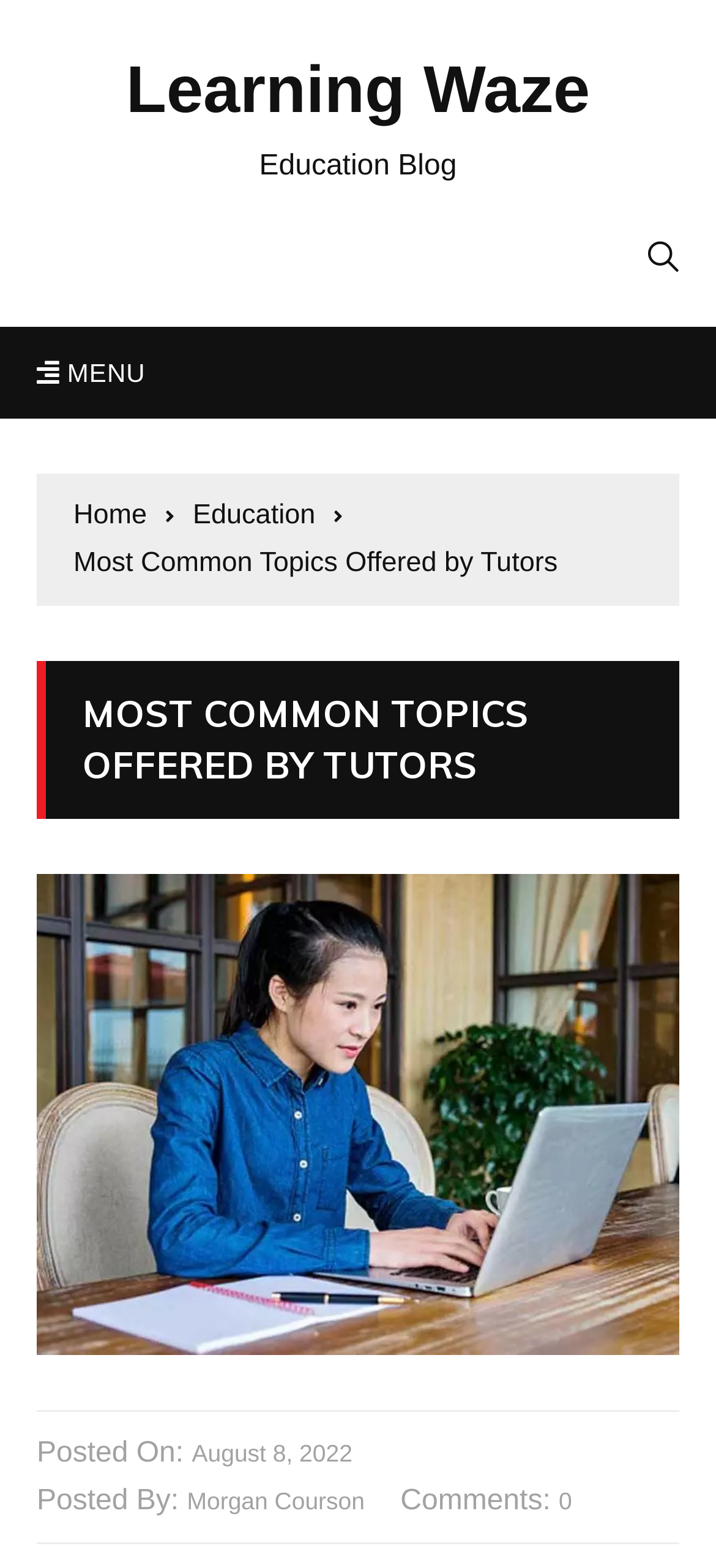Indicate the bounding box coordinates of the element that needs to be clicked to satisfy the following instruction: "Click on the 'Content' button". The coordinates should be four float numbers between 0 and 1, i.e., [left, top, right, bottom].

None